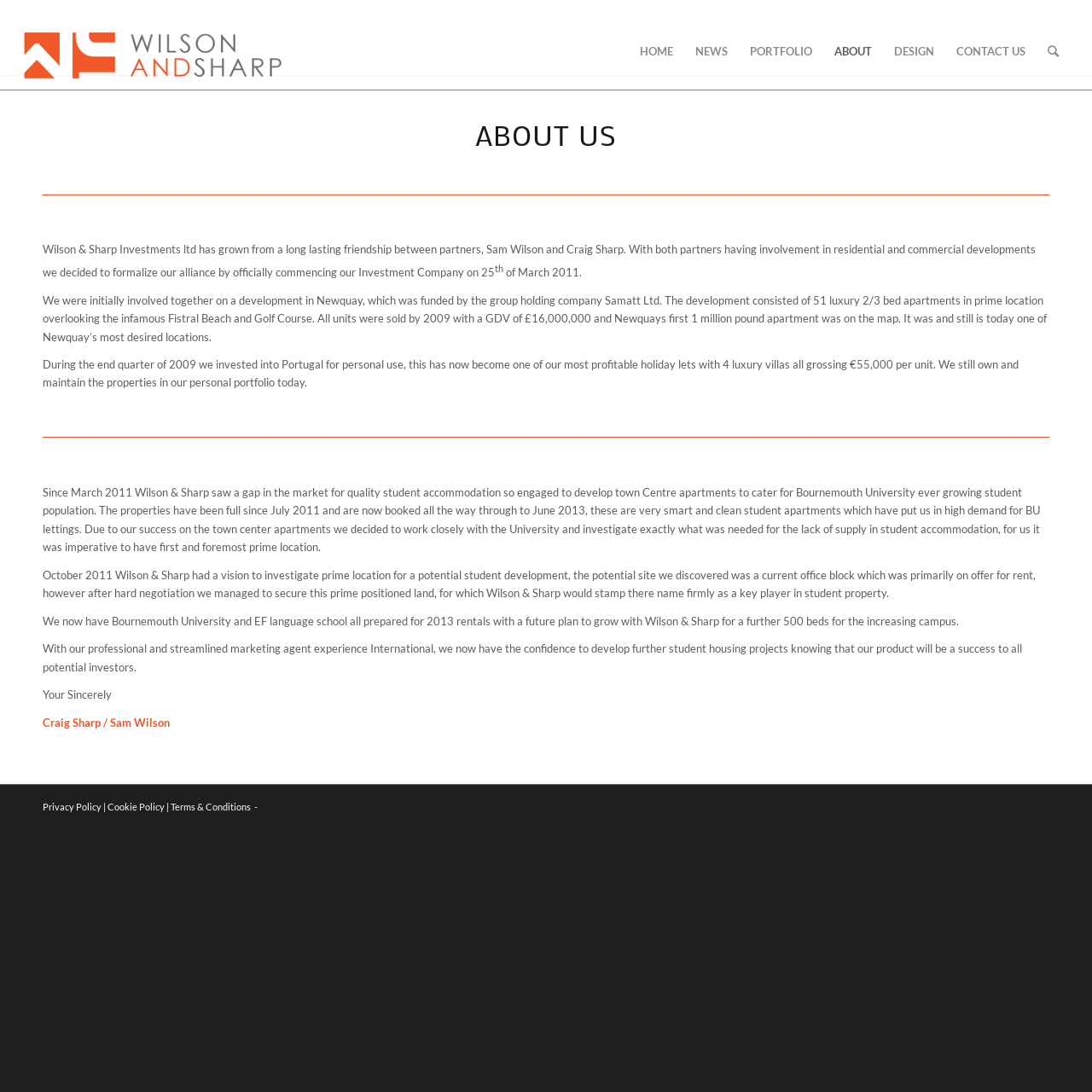Utilize the details in the image to give a detailed response to the question: Where is the company's first development located?

The company's first development is located in Newquay, which is mentioned in the text 'We were initially involved together on a development in Newquay, which was funded by the group holding company Samatt Ltd'.